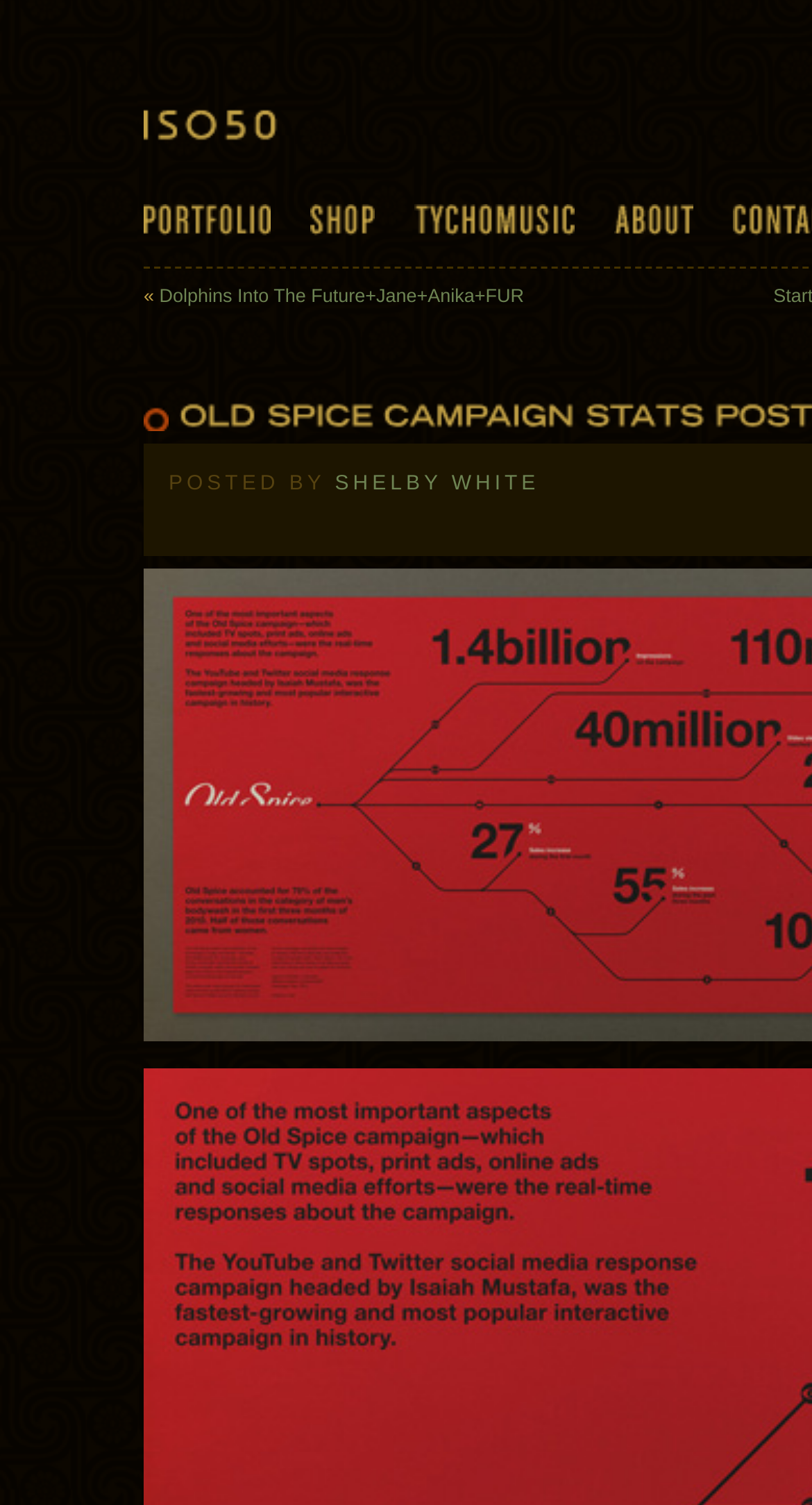What is the name of the blog?
Please provide a single word or phrase as your answer based on the image.

ISO50 Blog